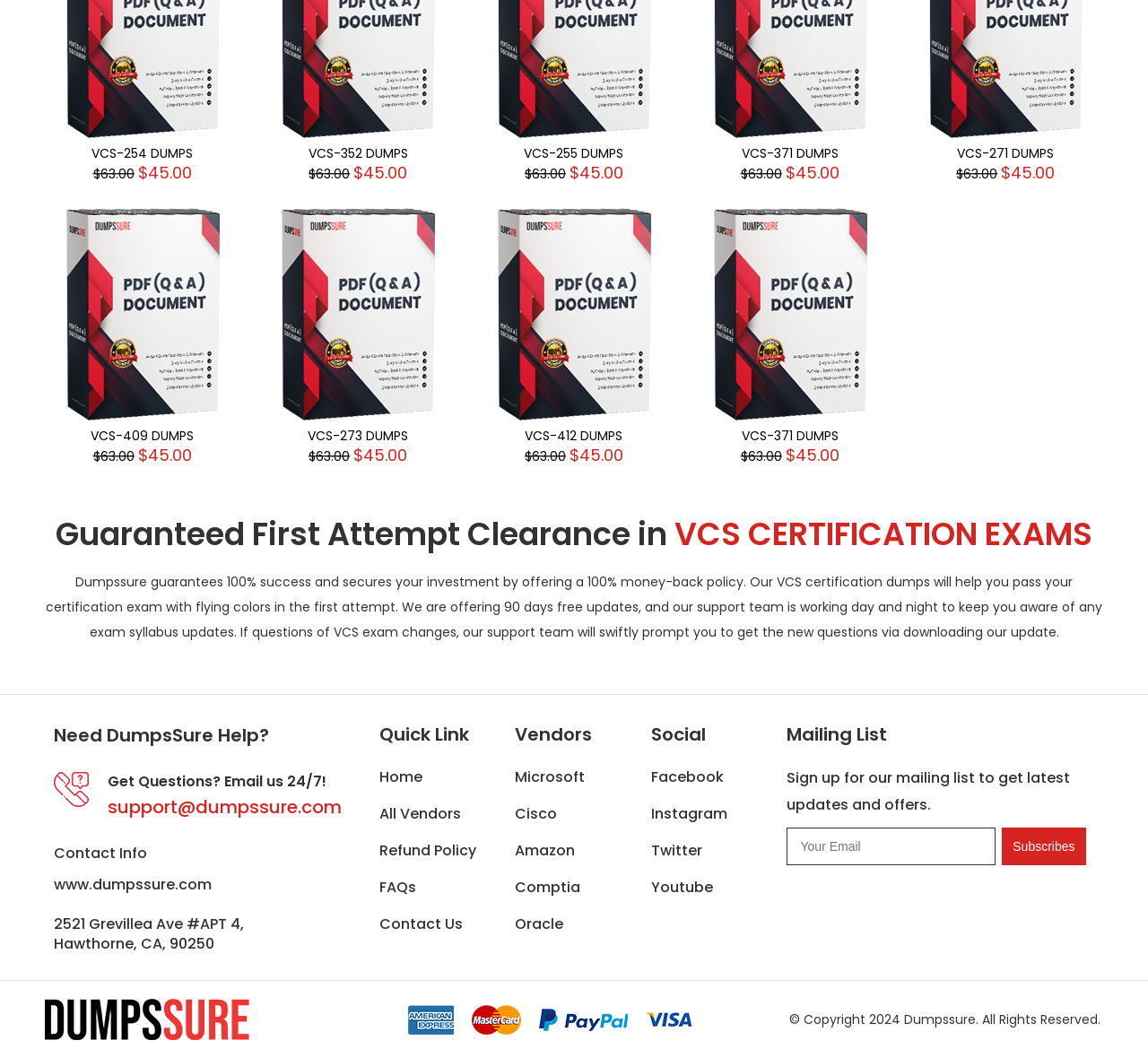What is the name of the certification exam dumps provider?
Answer the question based on the image using a single word or a brief phrase.

Dumpssure